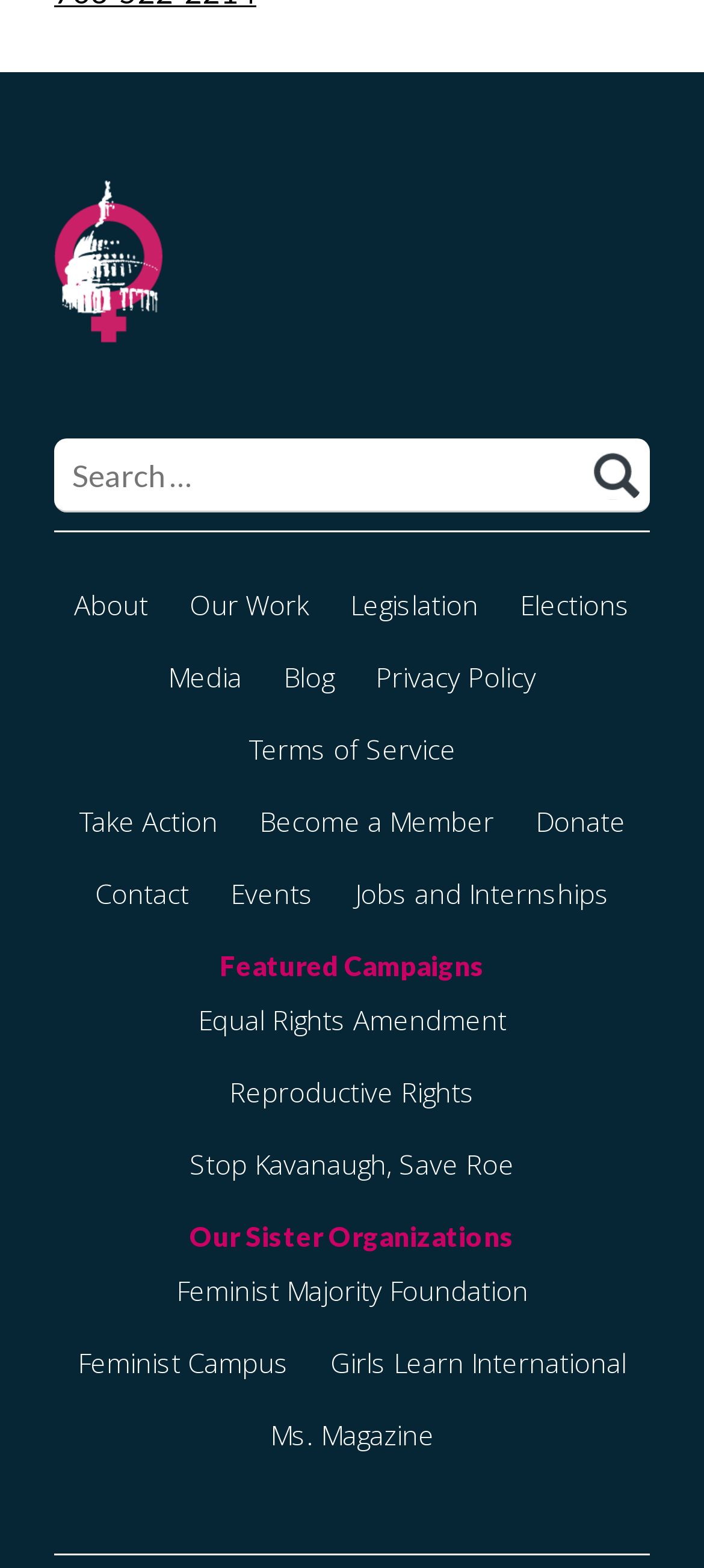Predict the bounding box of the UI element based on the description: "Reproductive Rights". The coordinates should be four float numbers between 0 and 1, formatted as [left, top, right, bottom].

[0.326, 0.685, 0.674, 0.708]